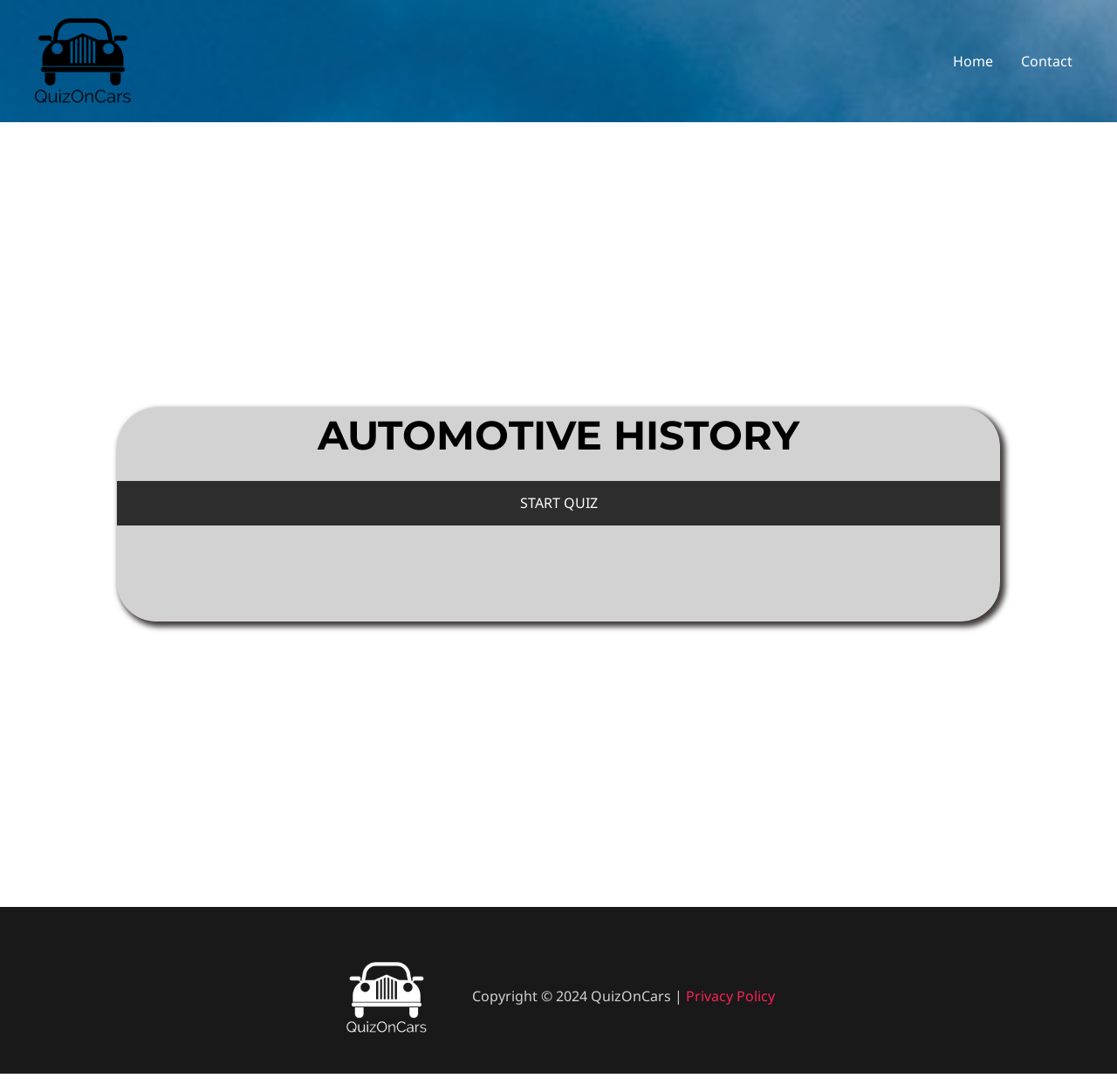What is the copyright year of the website?
Look at the image and answer the question using a single word or phrase.

2024